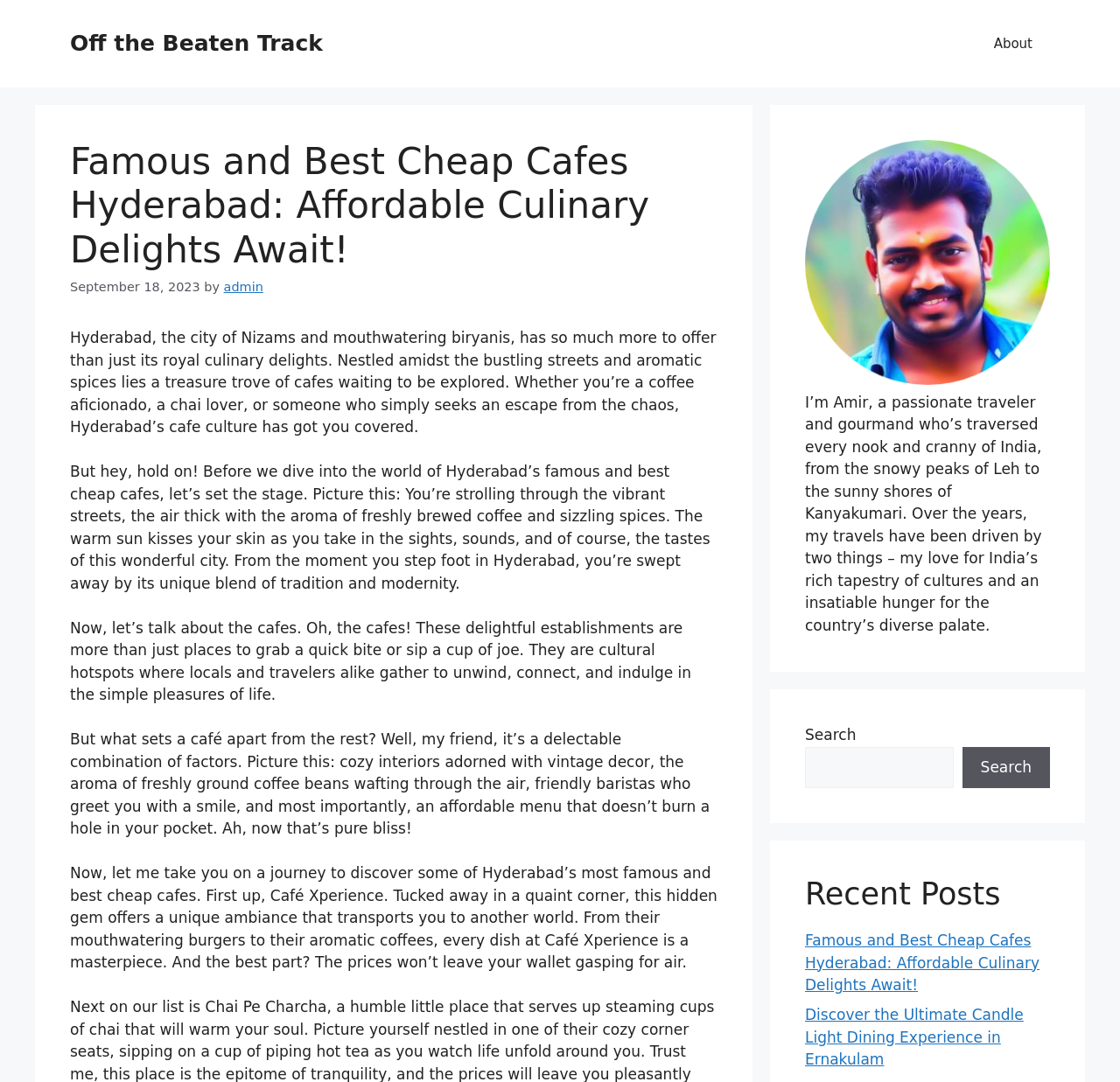Provide the bounding box coordinates of the HTML element described by the text: "Off the Beaten Track".

[0.062, 0.028, 0.288, 0.052]